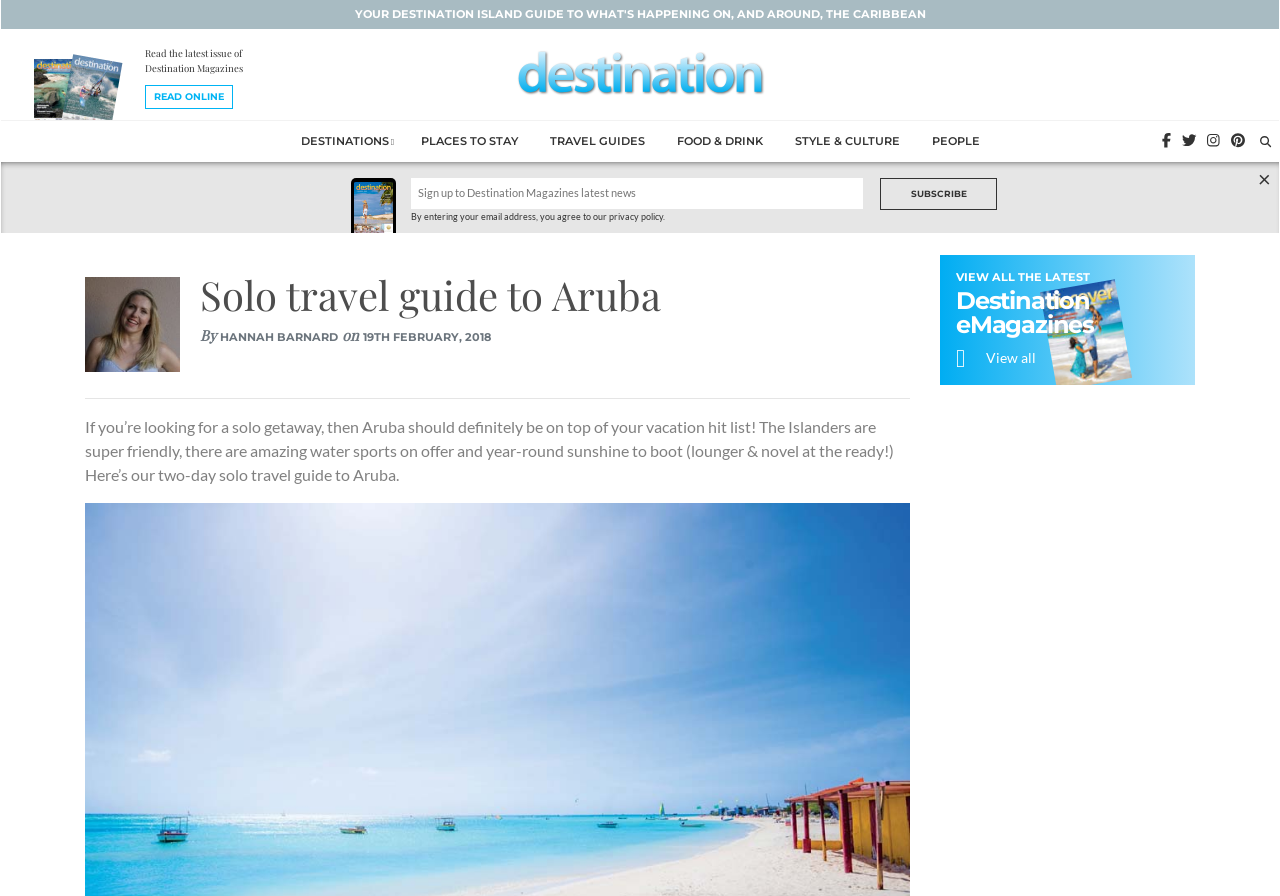Please determine the bounding box coordinates of the element's region to click in order to carry out the following instruction: "Read the article 'David C. Miller wins City, County and Local Government Law Section’s Ralph A. Marsicano Award'". The coordinates should be four float numbers between 0 and 1, i.e., [left, top, right, bottom].

None